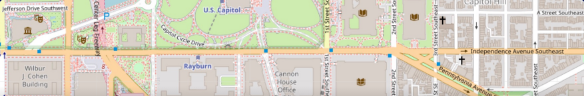What is the name of the avenue connected to the map? Analyze the screenshot and reply with just one word or a short phrase.

Independence Avenue